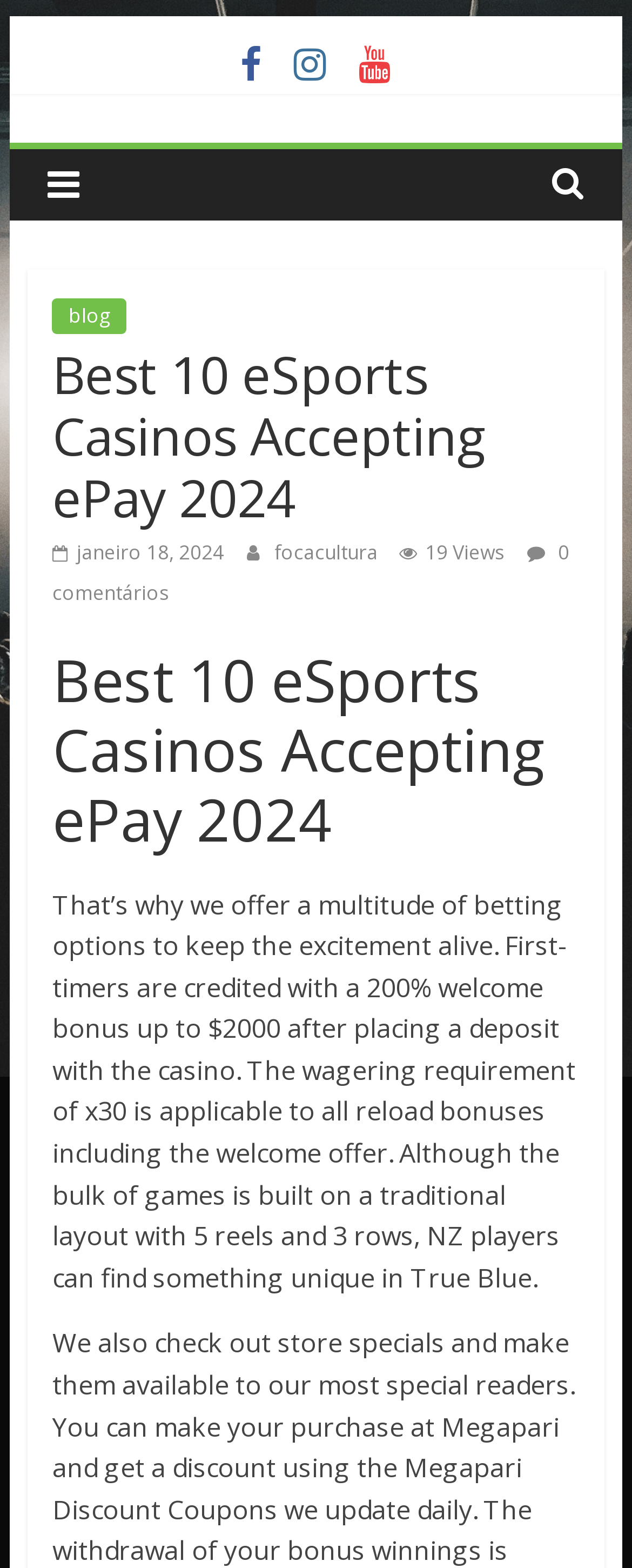Predict the bounding box coordinates of the UI element that matches this description: "0 comentários". The coordinates should be in the format [left, top, right, bottom] with each value between 0 and 1.

[0.083, 0.343, 0.9, 0.387]